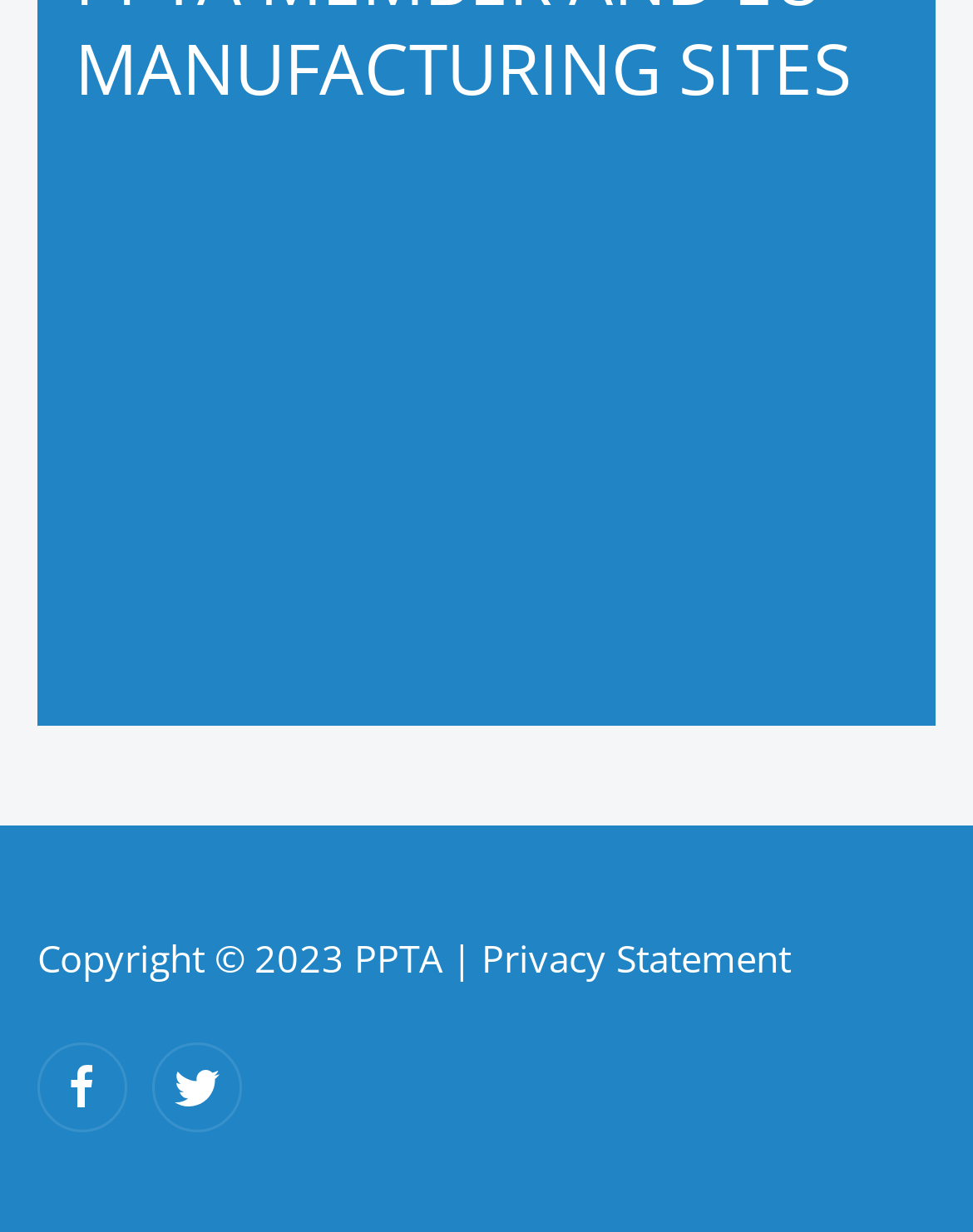Please answer the following question as detailed as possible based on the image: 
How many links are there in the footer of the webpage?

There are four links in the footer of the webpage, including 'PPTA', 'Privacy Statement', and two other links with no text, which are likely social media links or other external links.